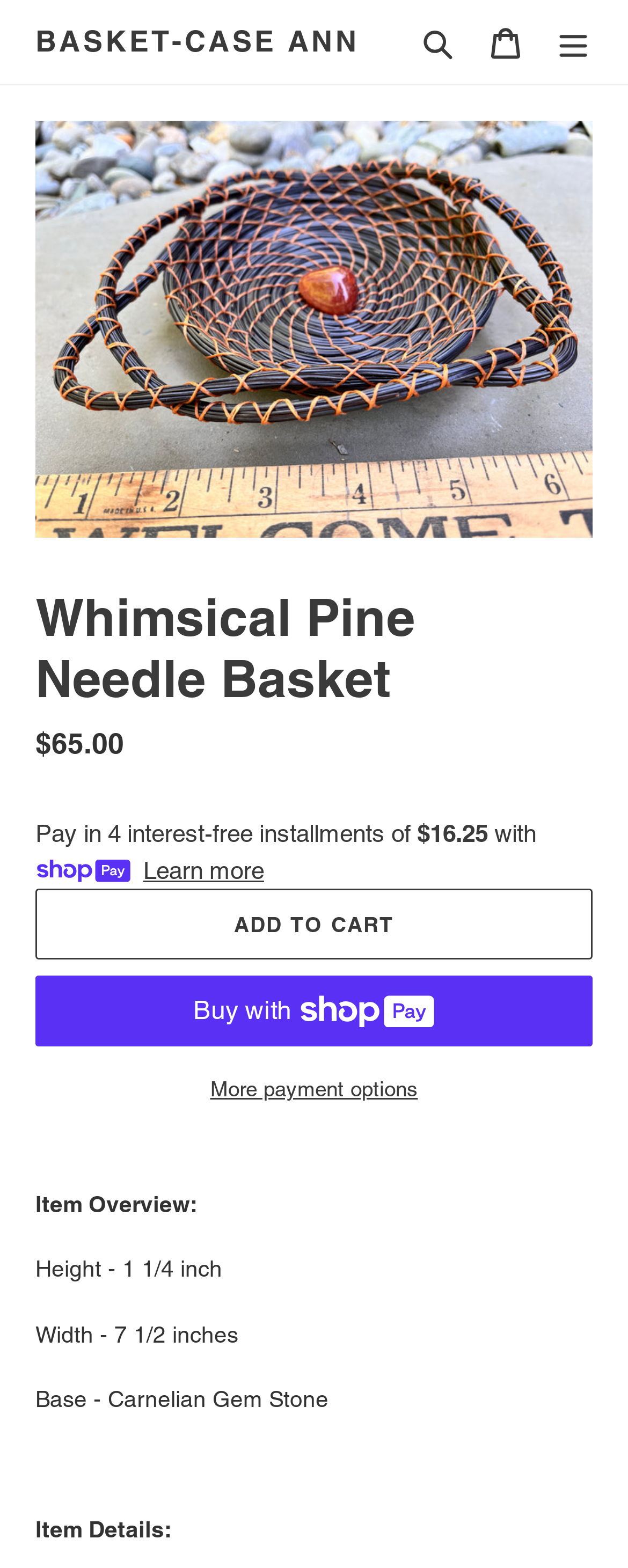Please specify the bounding box coordinates of the clickable section necessary to execute the following command: "leave a review".

None